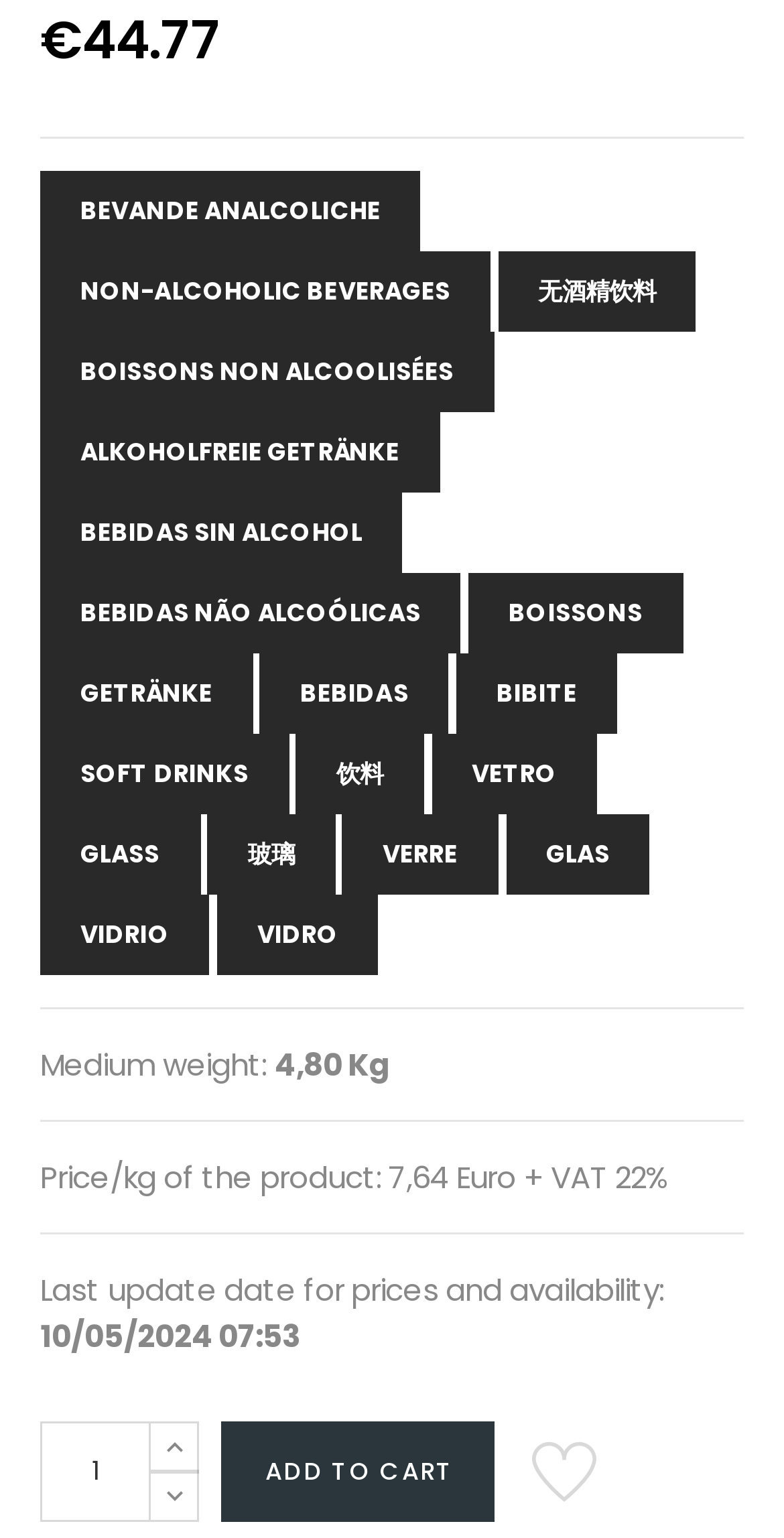Please provide the bounding box coordinate of the region that matches the element description: GETRÄNKE. Coordinates should be in the format (top-left x, top-left y, bottom-right x, bottom-right y) and all values should be between 0 and 1.

[0.051, 0.424, 0.322, 0.477]